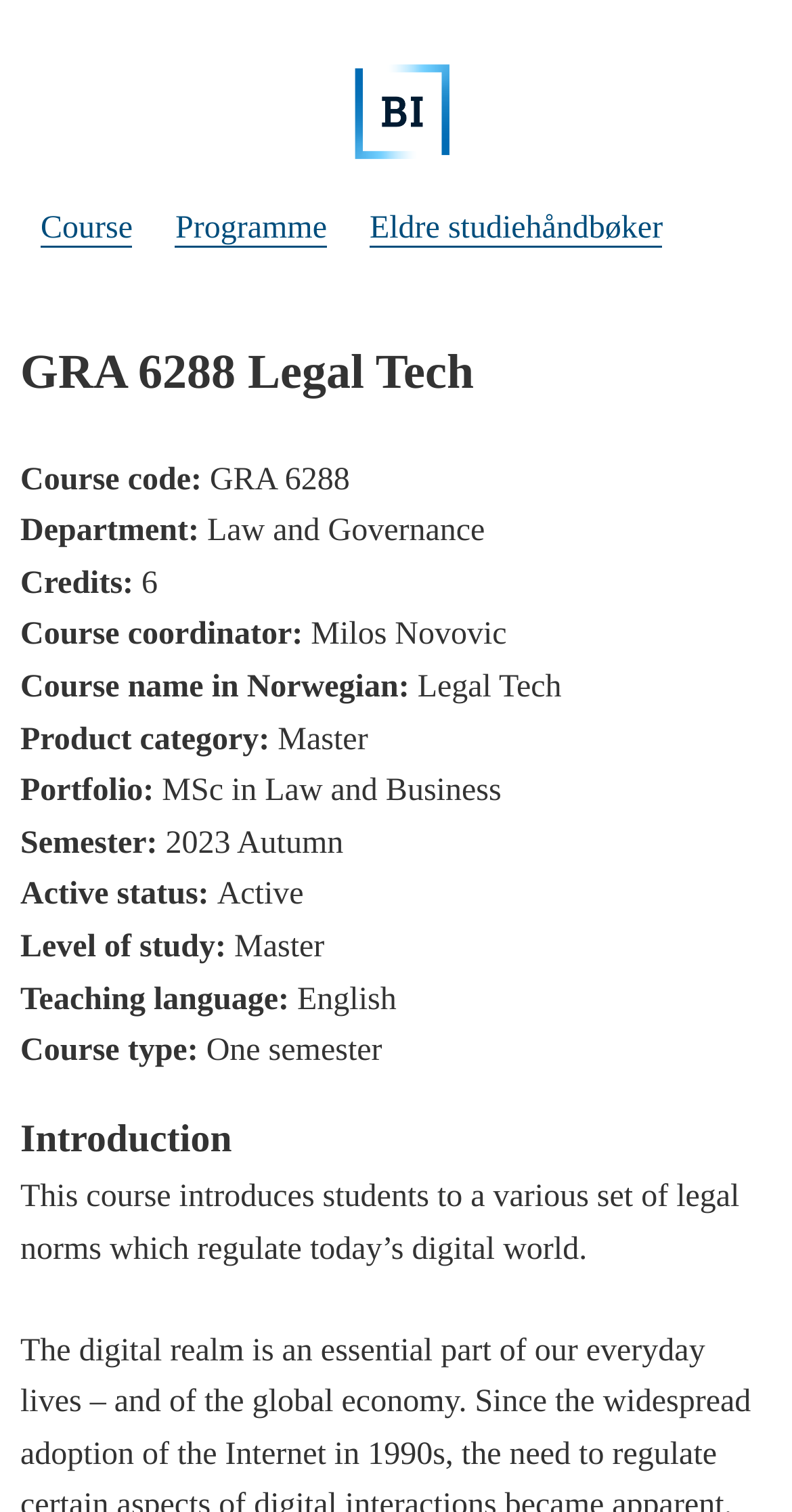How many credits is the course worth?
Using the image, respond with a single word or phrase.

6